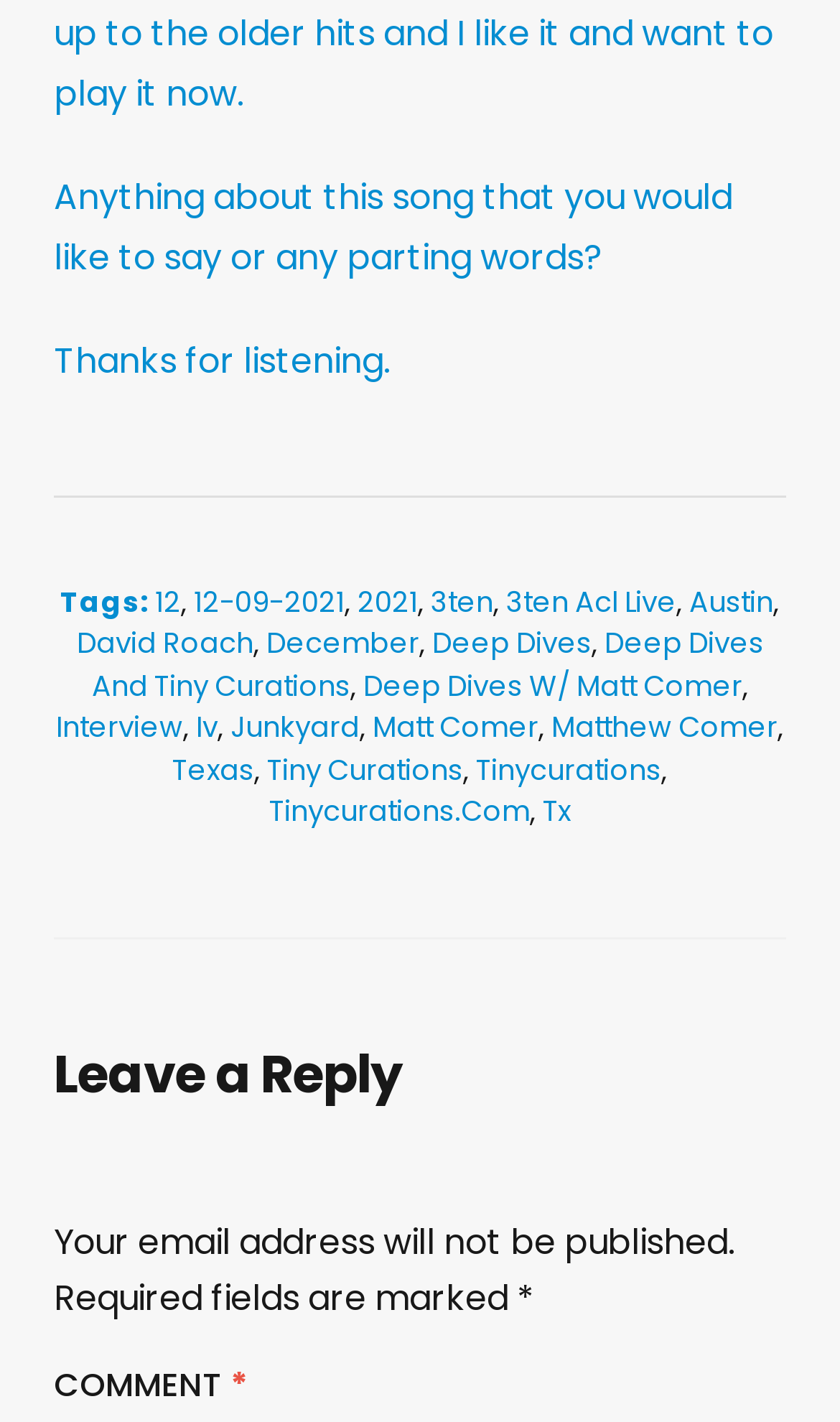What is the purpose of the section at the bottom of the page?
Give a thorough and detailed response to the question.

The purpose of the section at the bottom of the page can be found by looking at the heading 'Leave a Reply'. This section is likely for users to leave comments or replies.